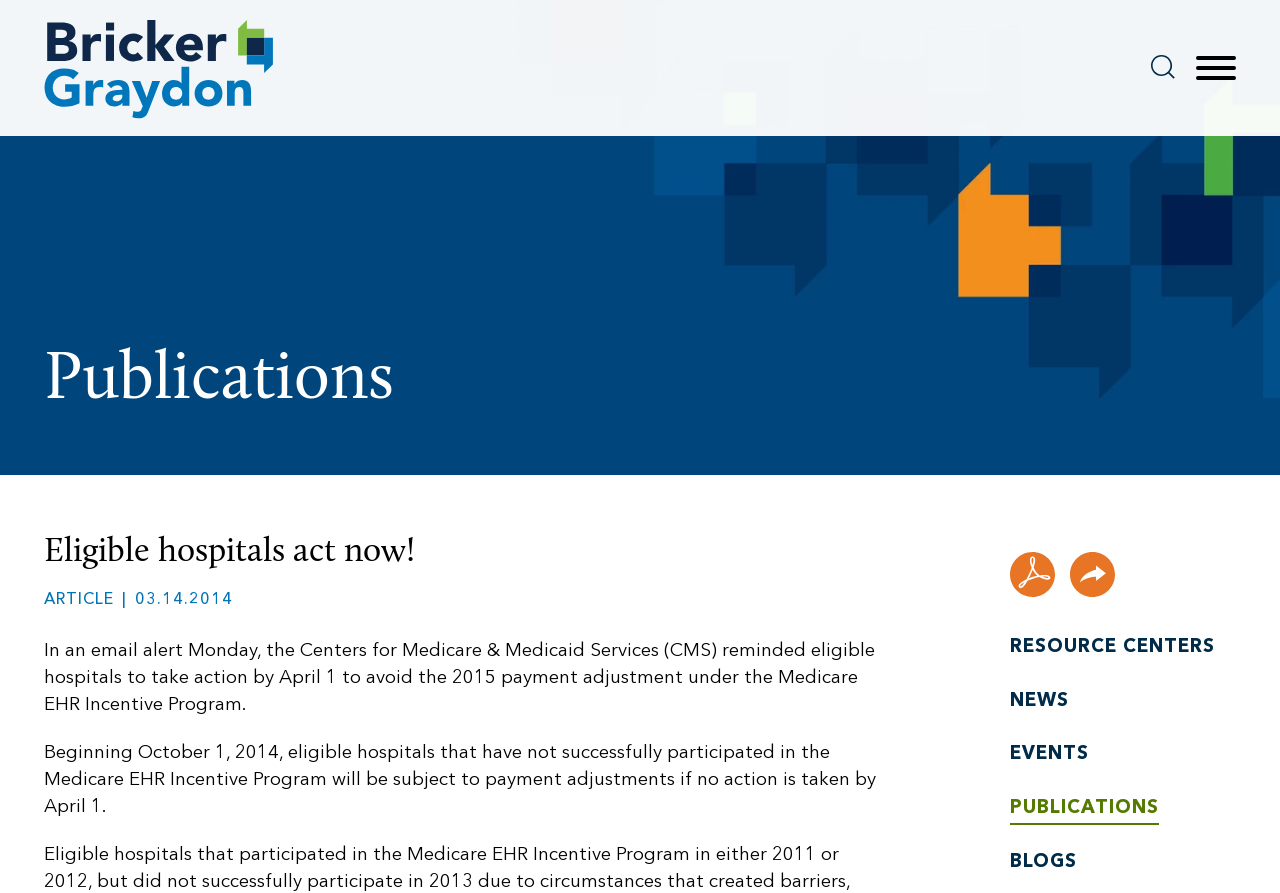Highlight the bounding box coordinates of the element you need to click to perform the following instruction: "Open the 'PDF' file."

[0.789, 0.618, 0.824, 0.668]